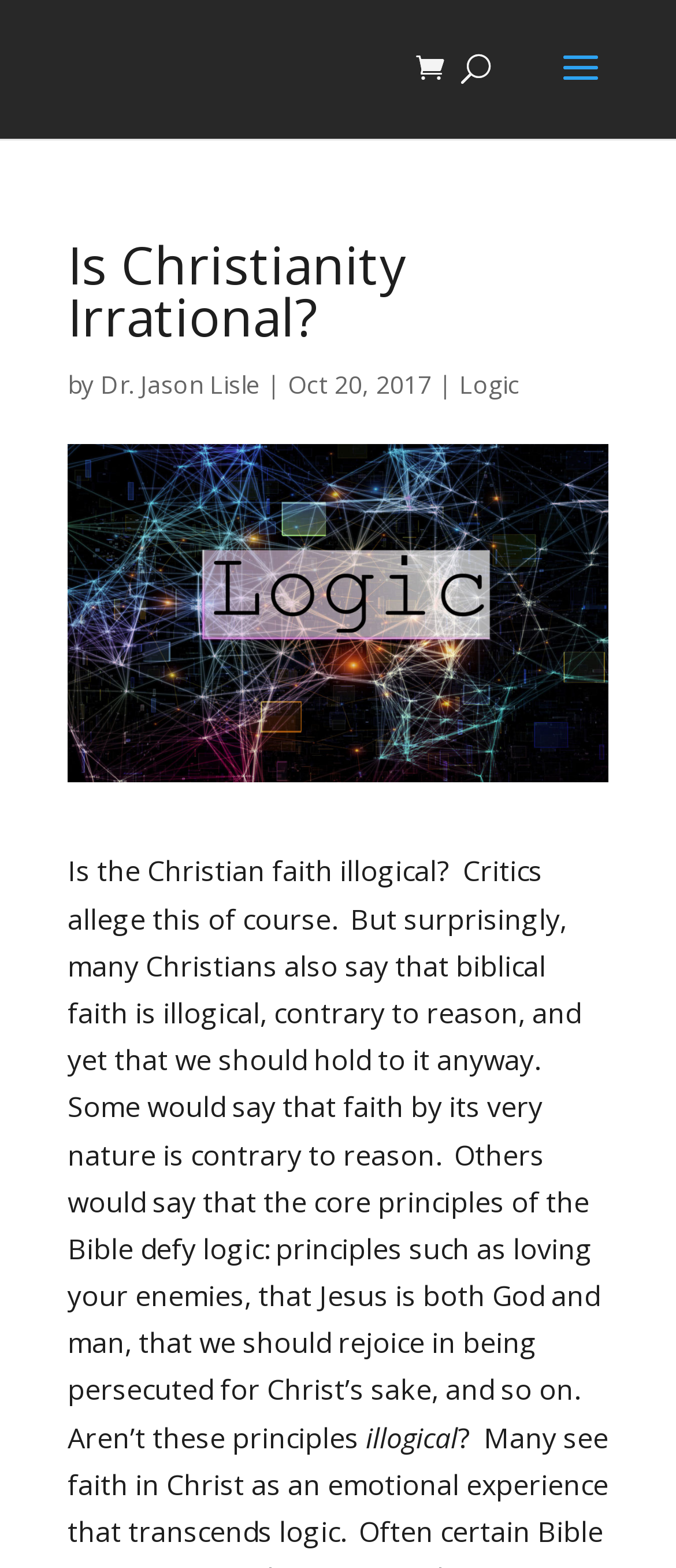Respond with a single word or short phrase to the following question: 
What is the category of this article?

Logic